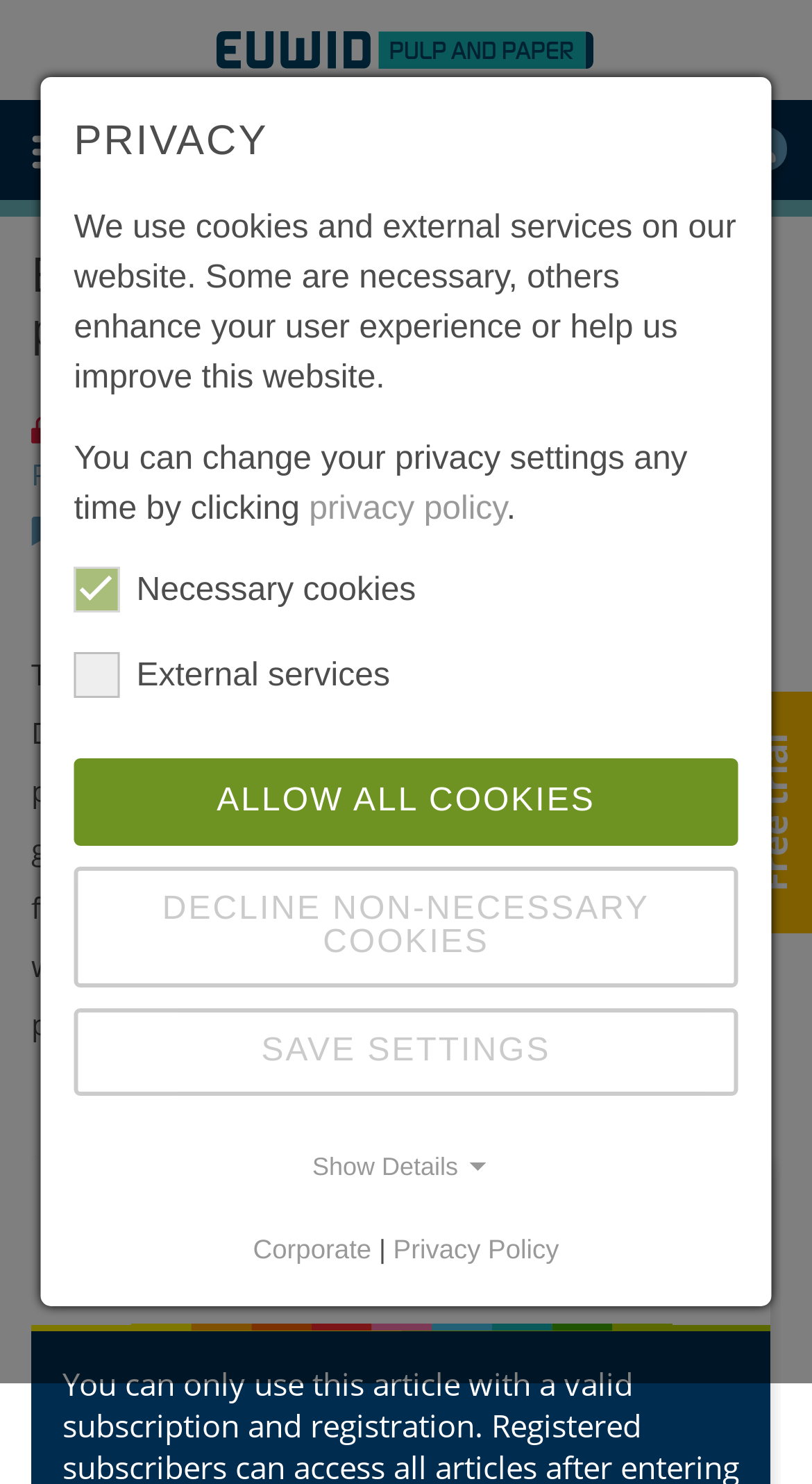Locate the bounding box coordinates of the clickable region necessary to complete the following instruction: "View the EUWID production page". Provide the coordinates in the format of four float numbers between 0 and 1, i.e., [left, top, right, bottom].

[0.268, 0.021, 0.732, 0.046]